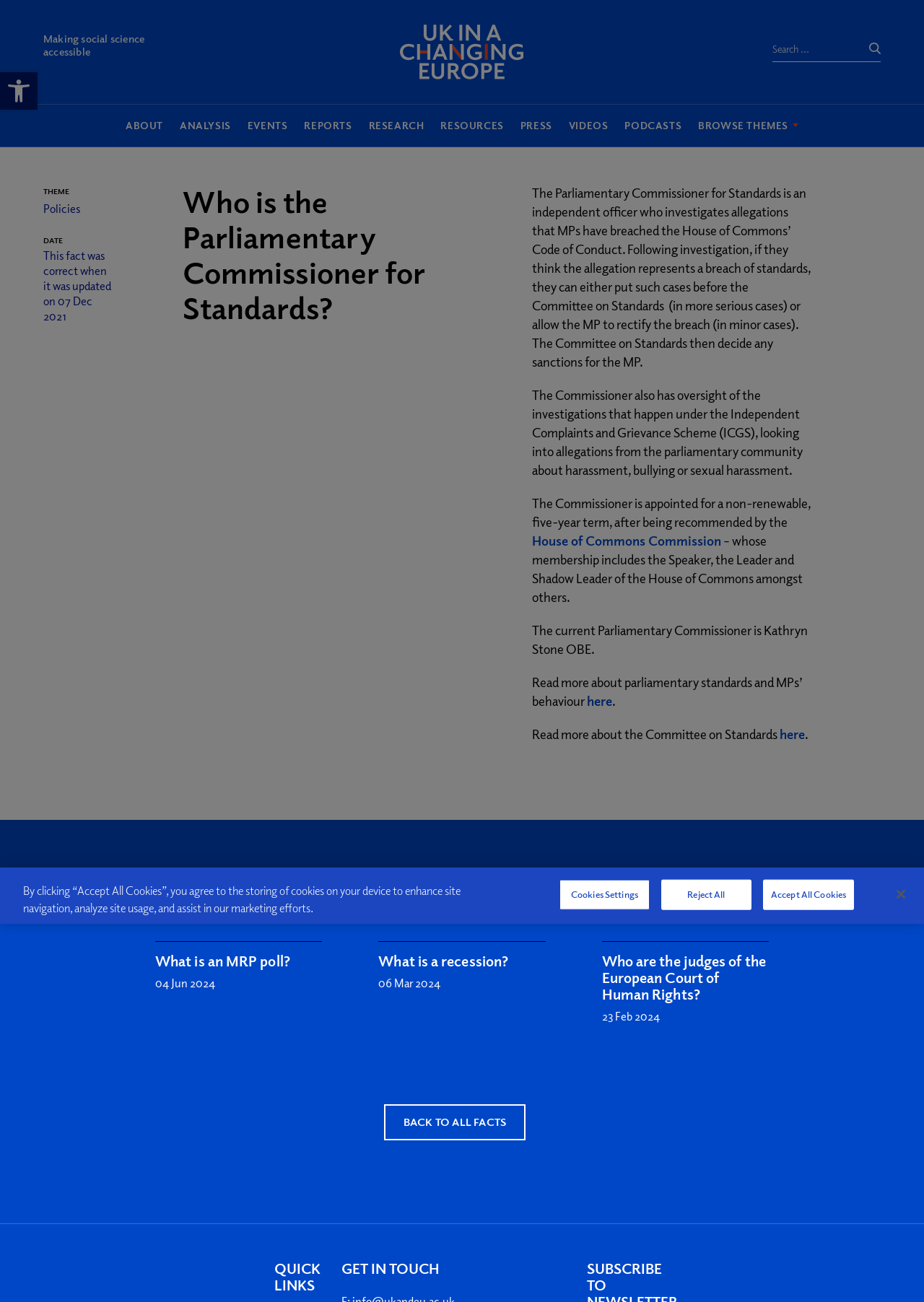What is the role of the Parliamentary Commissioner for Standards?
Please respond to the question with as much detail as possible.

Based on the webpage content, the Parliamentary Commissioner for Standards is an independent officer who investigates allegations that MPs have breached the House of Commons’ Code of Conduct.